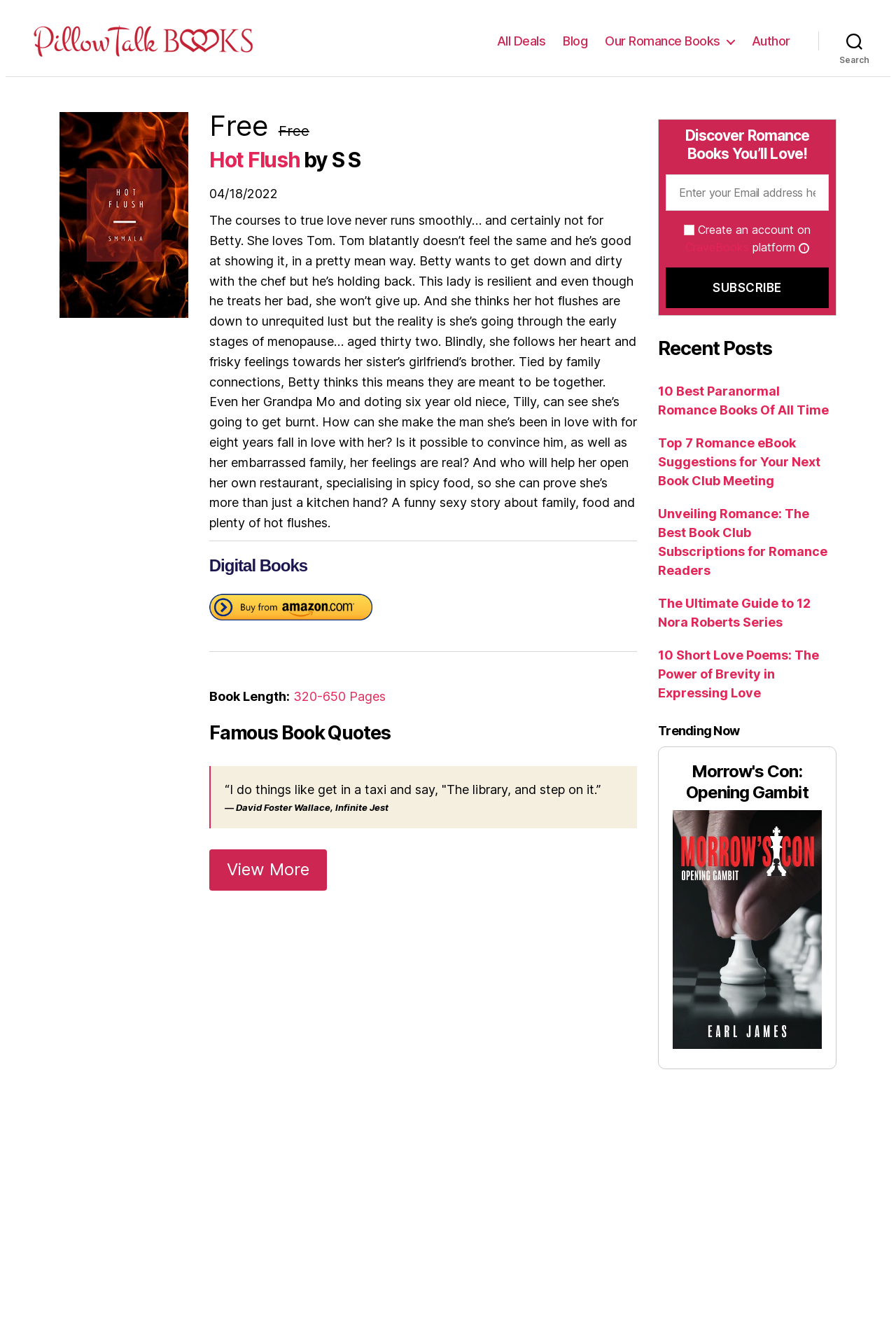Identify the bounding box of the HTML element described here: "parent_node: Digital Books title="Amazon"". Provide the coordinates as four float numbers between 0 and 1: [left, top, right, bottom].

[0.233, 0.442, 0.415, 0.467]